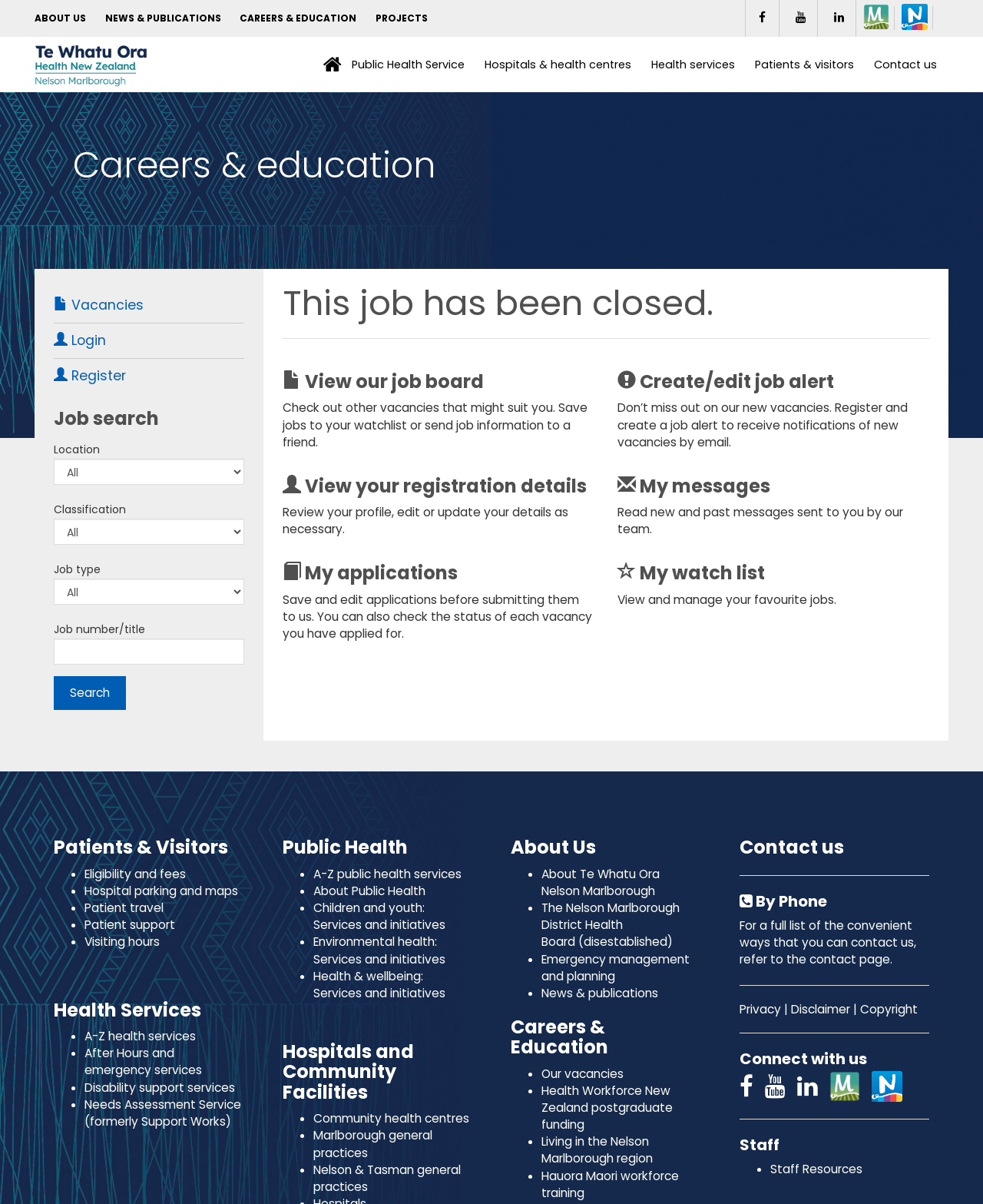What is the purpose of the 'Create/edit job alert' feature?
Please use the image to deliver a detailed and complete answer.

The 'Create/edit job alert' feature is likely used to register for job alerts, which will notify users of new vacancies that match their specified criteria, as indicated by the text 'Don’t miss out on our new vacancies. Register and create a job alert to receive notifications of new vacancies by email.'